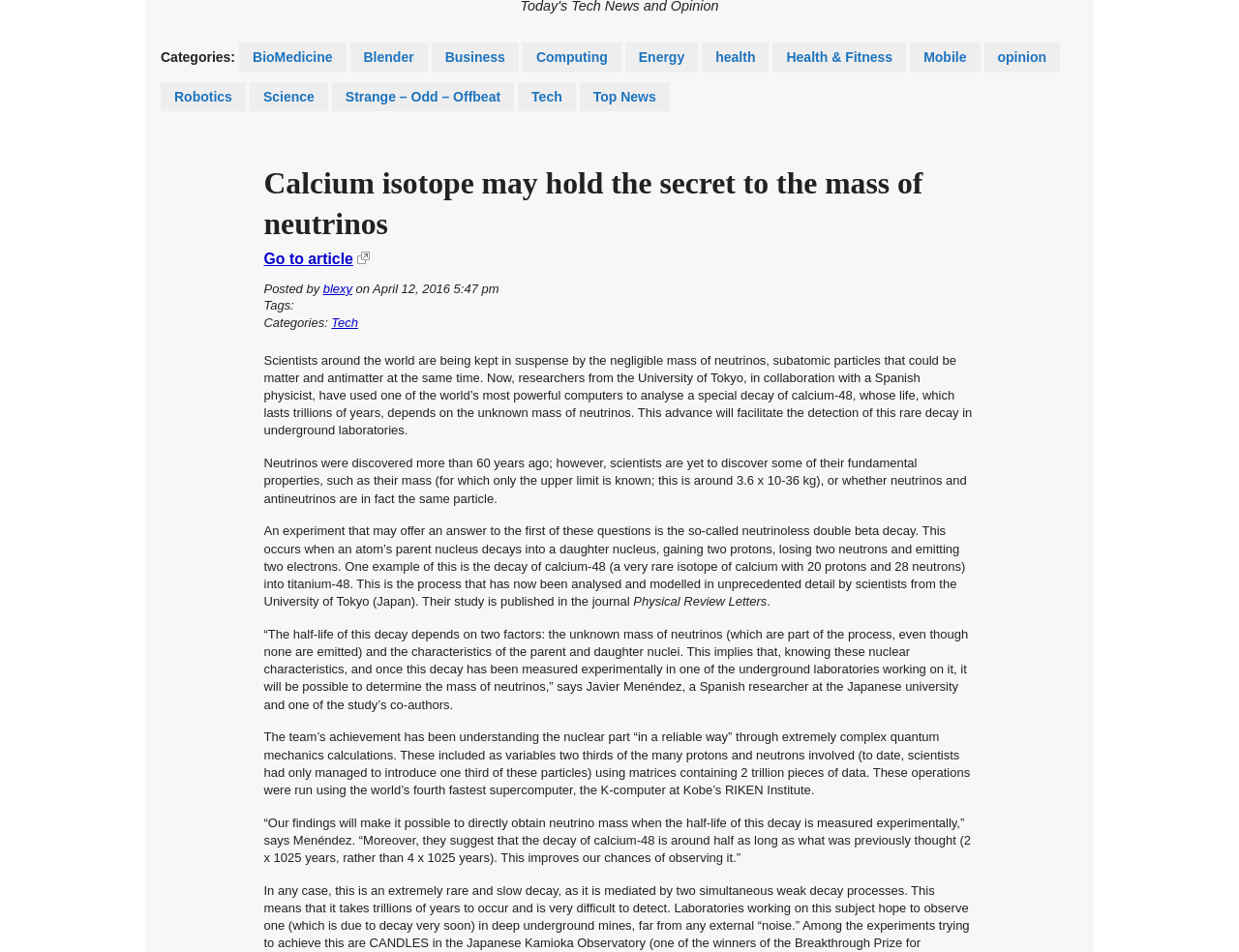Locate the bounding box of the UI element described in the following text: "Business".

[0.348, 0.045, 0.419, 0.076]